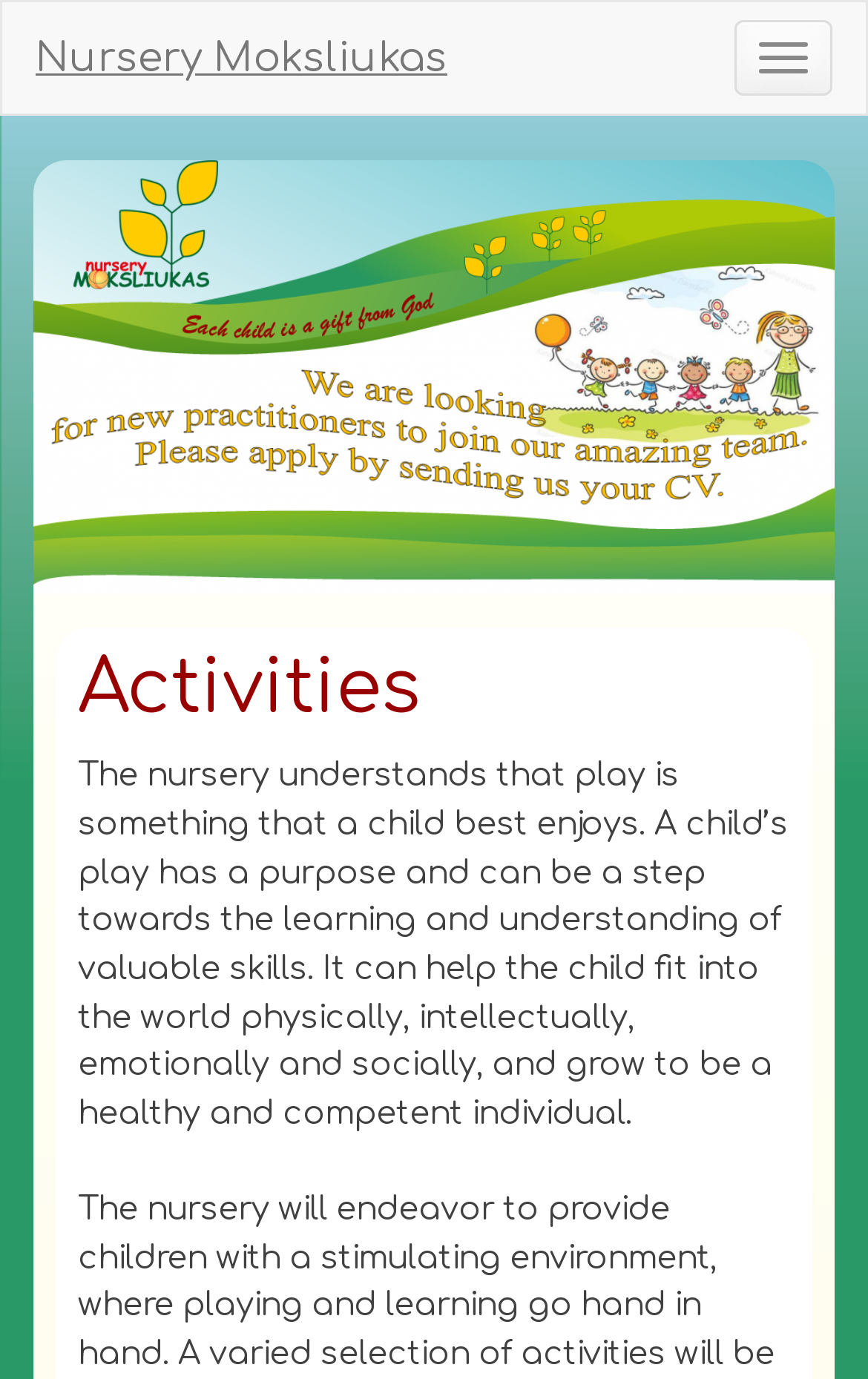What is the purpose of a child's play?
Examine the screenshot and reply with a single word or phrase.

Learning and understanding